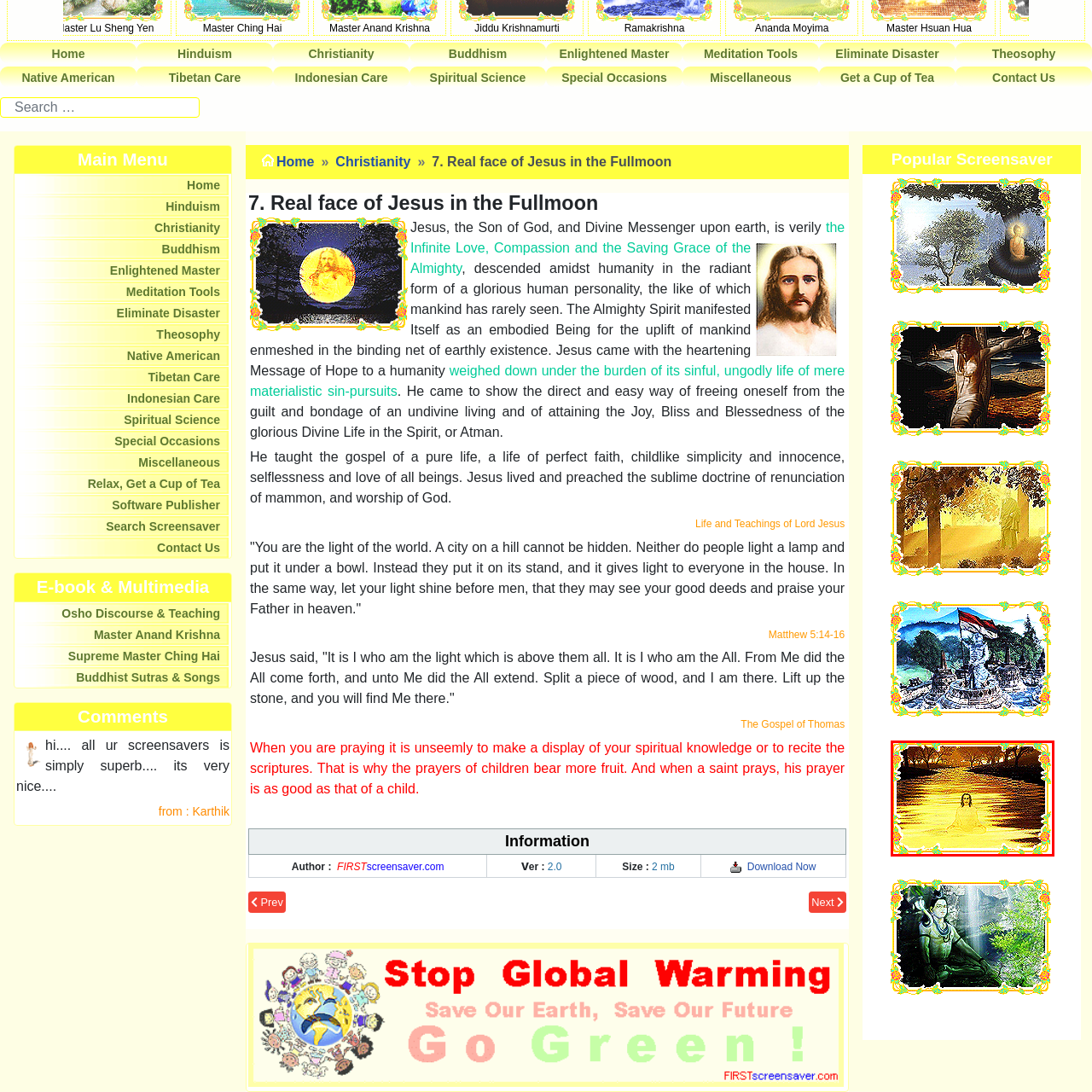What does the golden hue of the river symbolize?
View the image contained within the red box and provide a one-word or short-phrase answer to the question.

peace and enlightenment